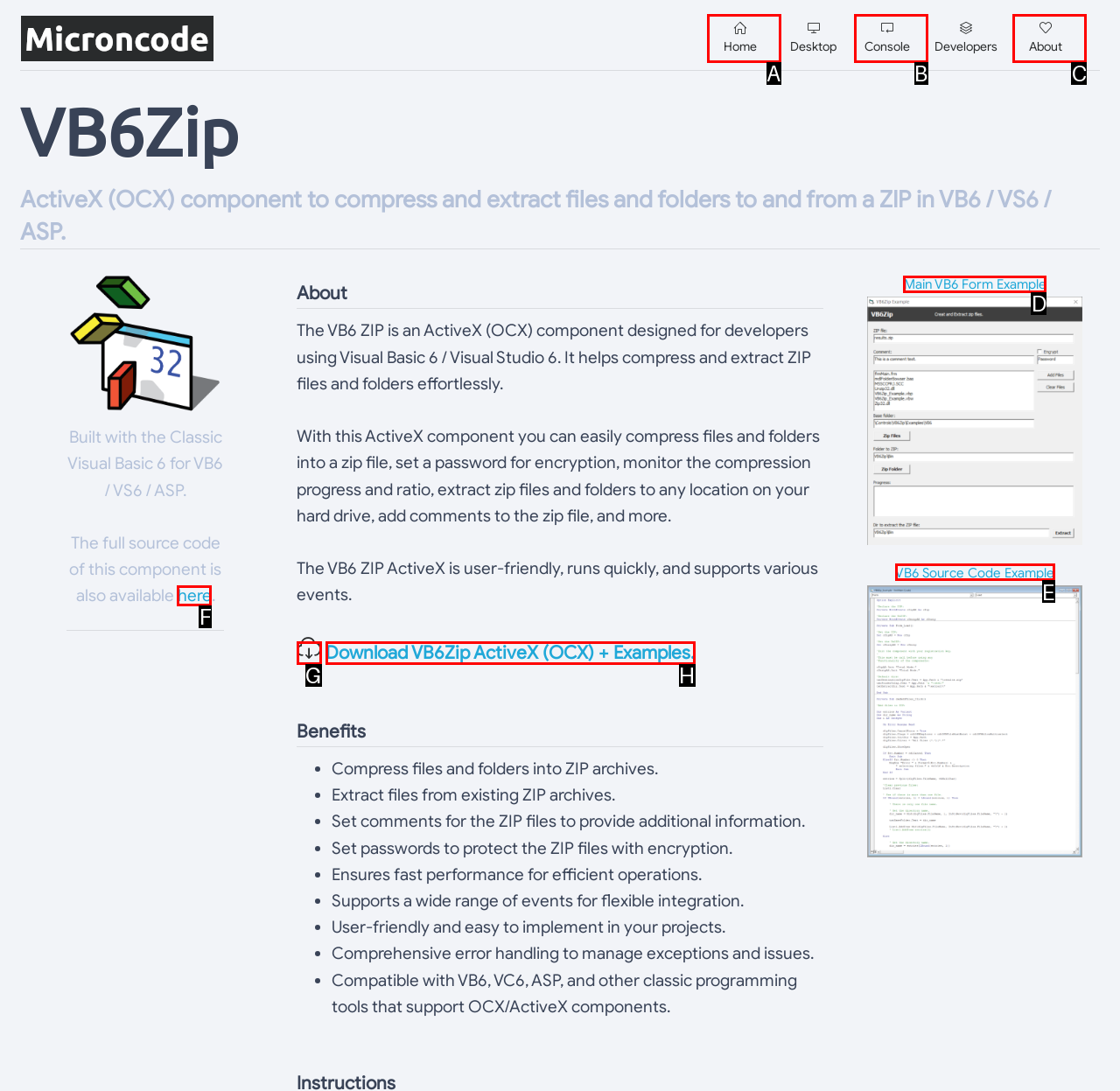Choose the HTML element you need to click to achieve the following task: Go to the About page
Respond with the letter of the selected option from the given choices directly.

C